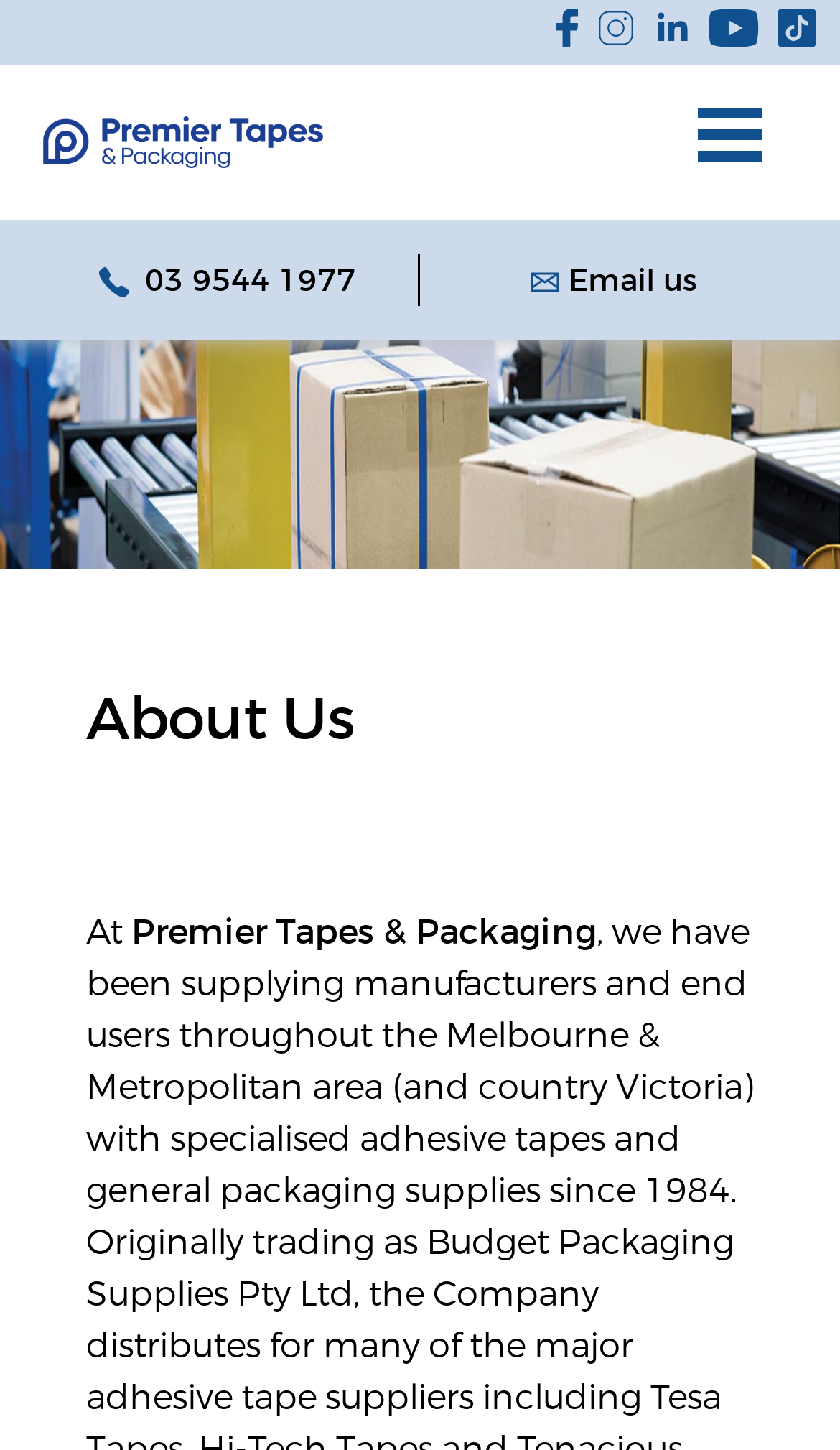Identify the bounding box coordinates for the UI element described as: "Budget Group". The coordinates should be provided as four floats between 0 and 1: [left, top, right, bottom].

[0.051, 0.045, 0.385, 0.152]